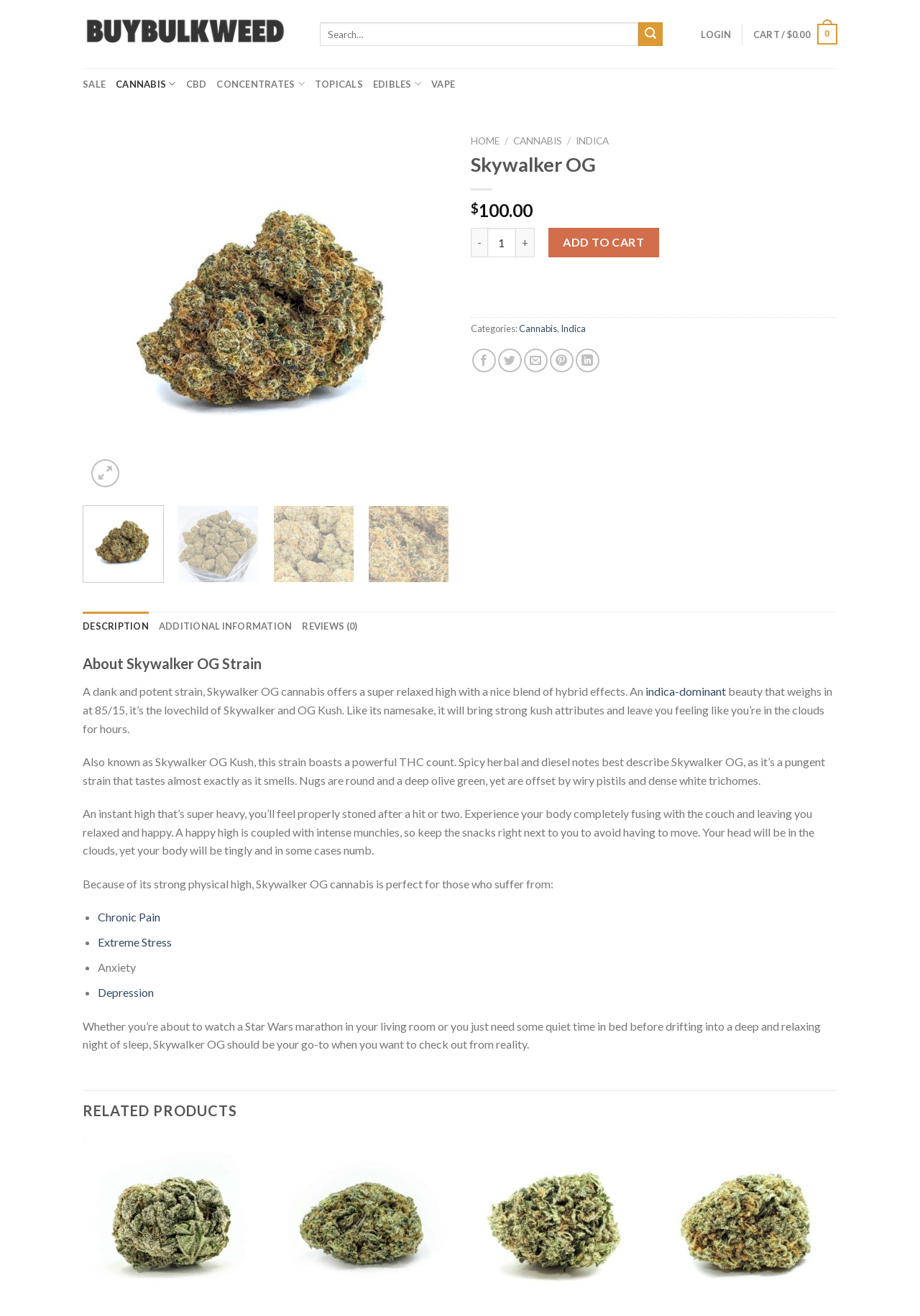Please find the bounding box coordinates of the element that you should click to achieve the following instruction: "Buy bulk weed". The coordinates should be presented as four float numbers between 0 and 1: [left, top, right, bottom].

[0.09, 0.0, 0.324, 0.052]